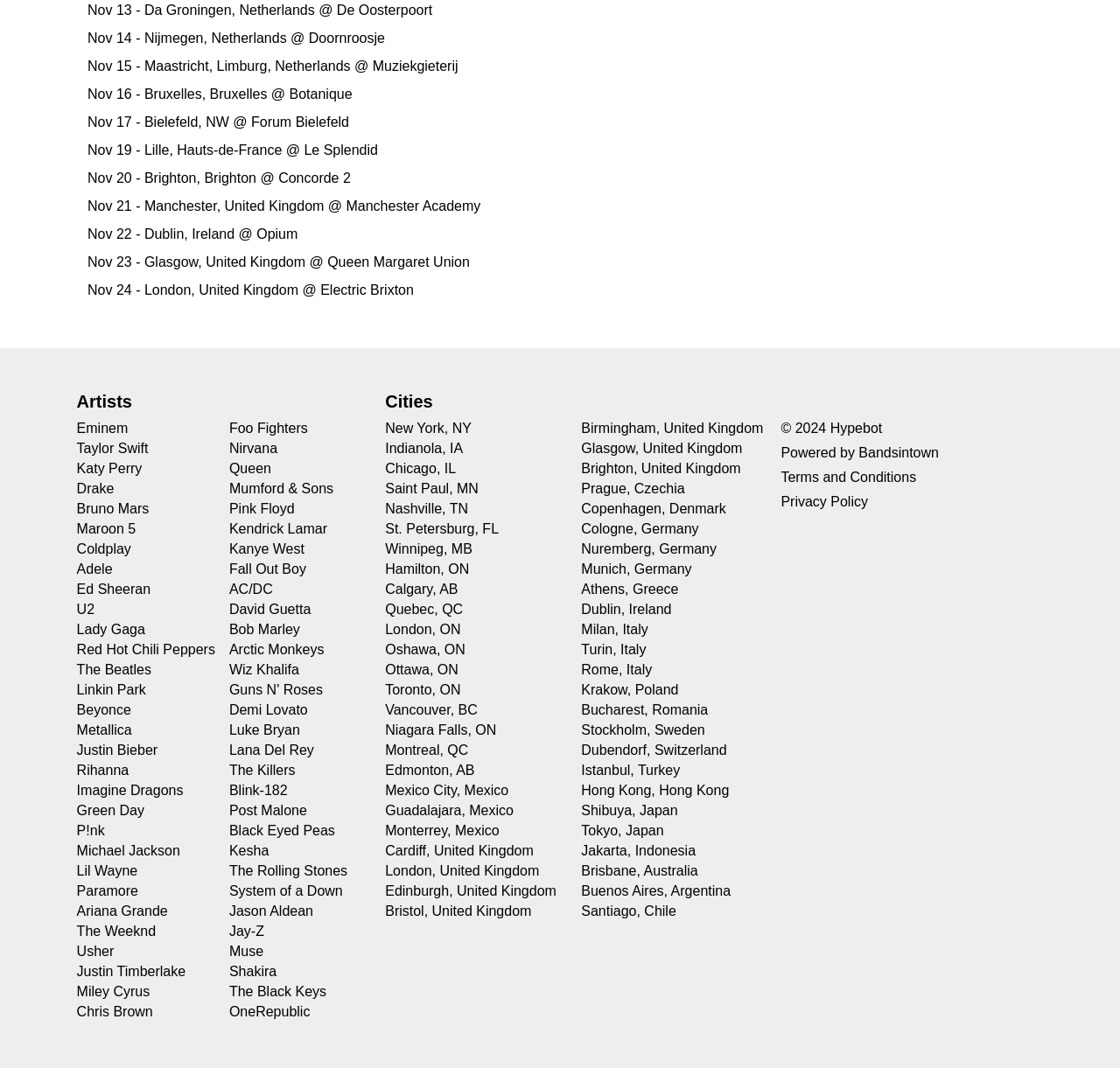What is the location of the concert on Nov 15?
Please look at the screenshot and answer in one word or a short phrase.

Muziekgieterij